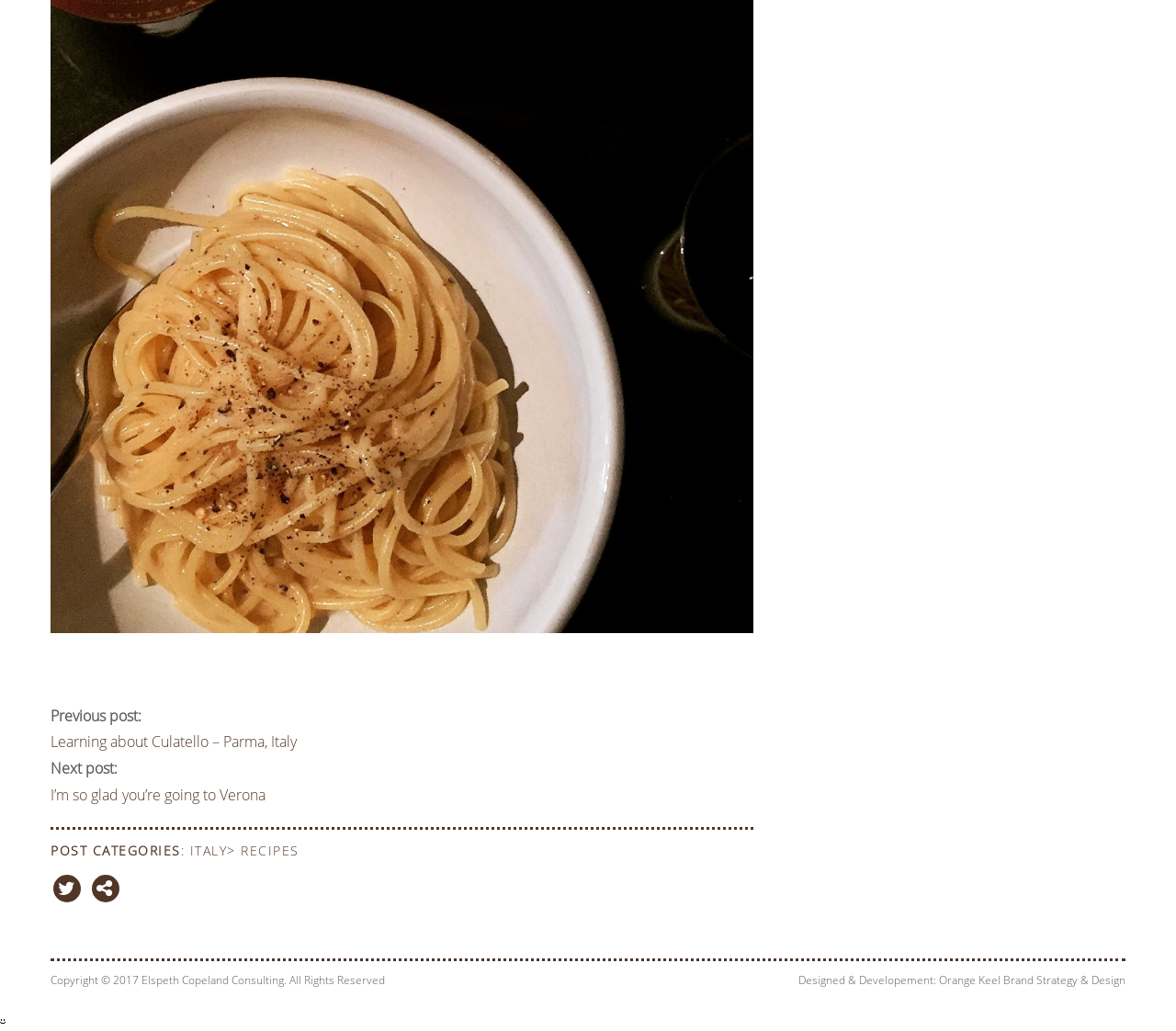Reply to the question below using a single word or brief phrase:
What is the copyright year of the website?

2017